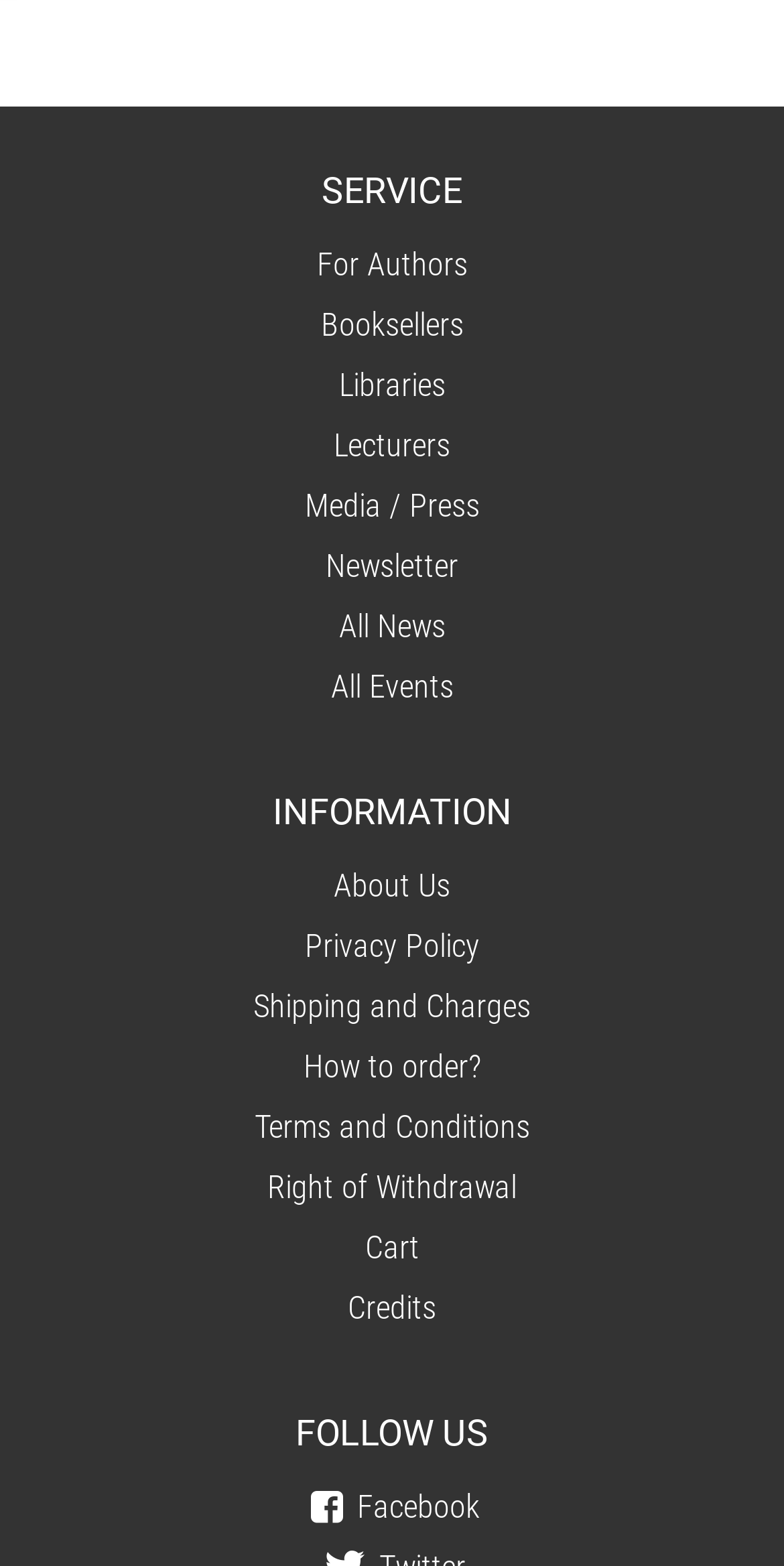Locate the bounding box of the user interface element based on this description: "Media / Press".

[0.388, 0.31, 0.612, 0.335]